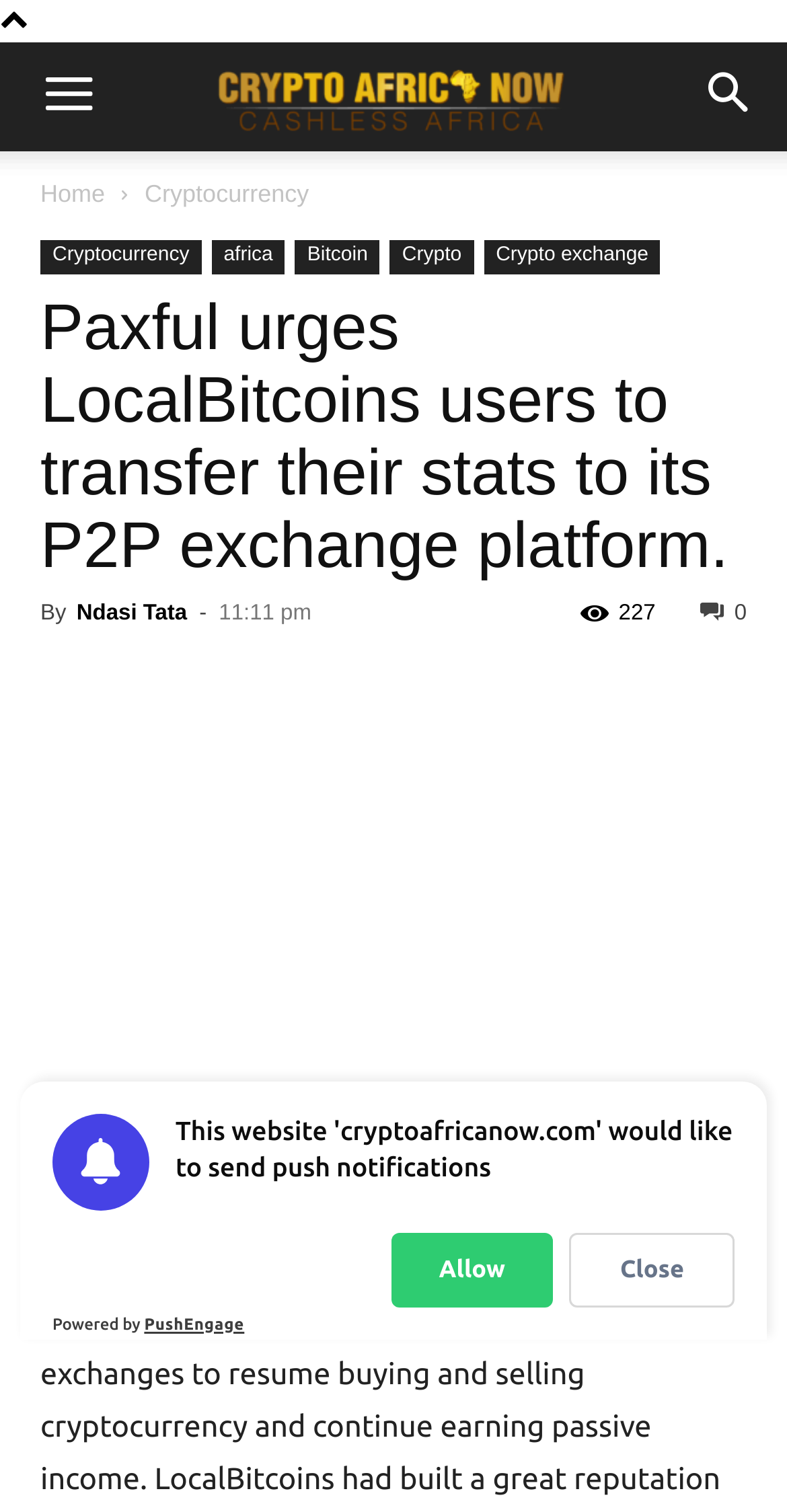Please give a one-word or short phrase response to the following question: 
How many comments are there on the article?

227